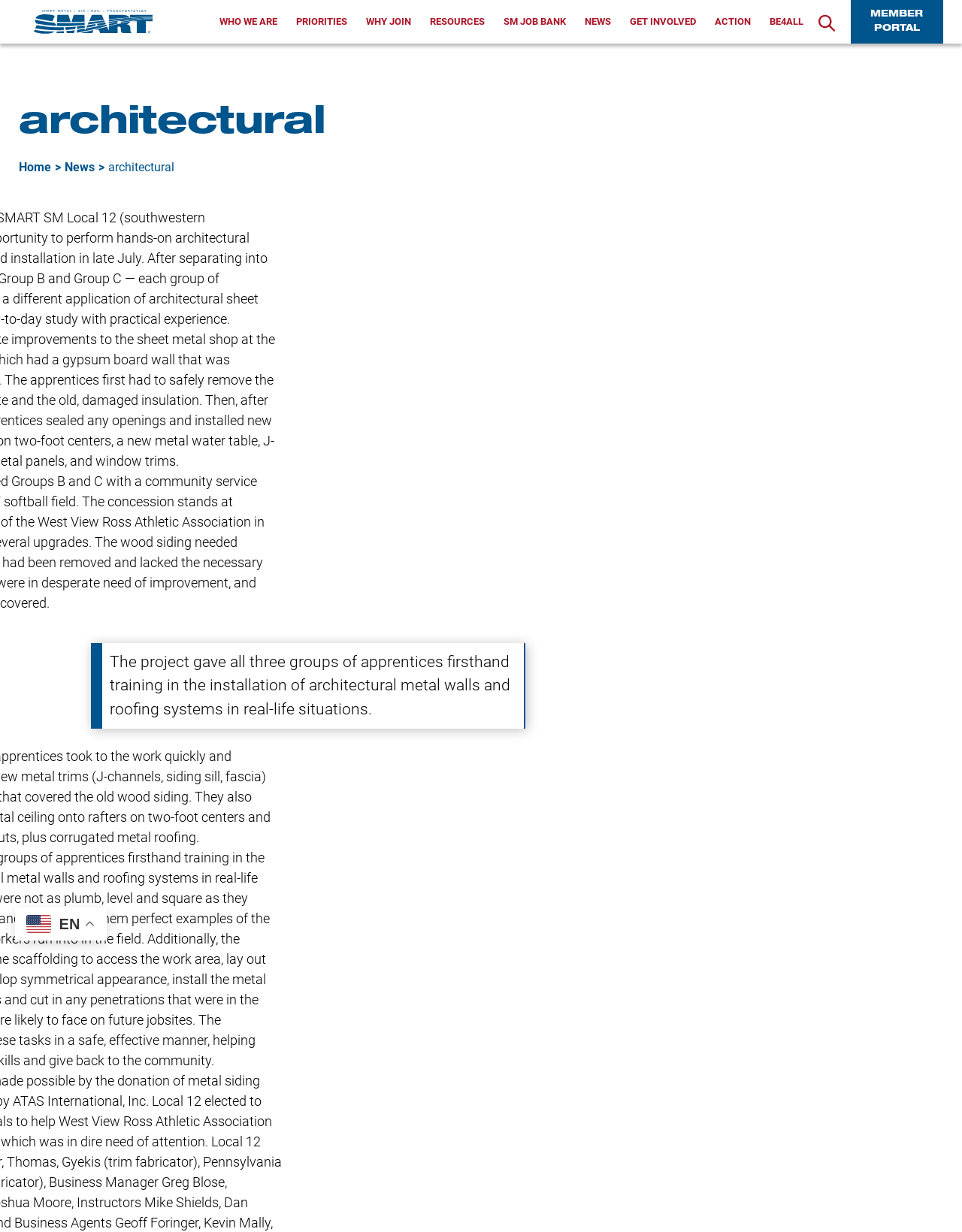Find the bounding box coordinates for the element that must be clicked to complete the instruction: "click on NEWS". The coordinates should be four float numbers between 0 and 1, indicated as [left, top, right, bottom].

[0.067, 0.13, 0.098, 0.142]